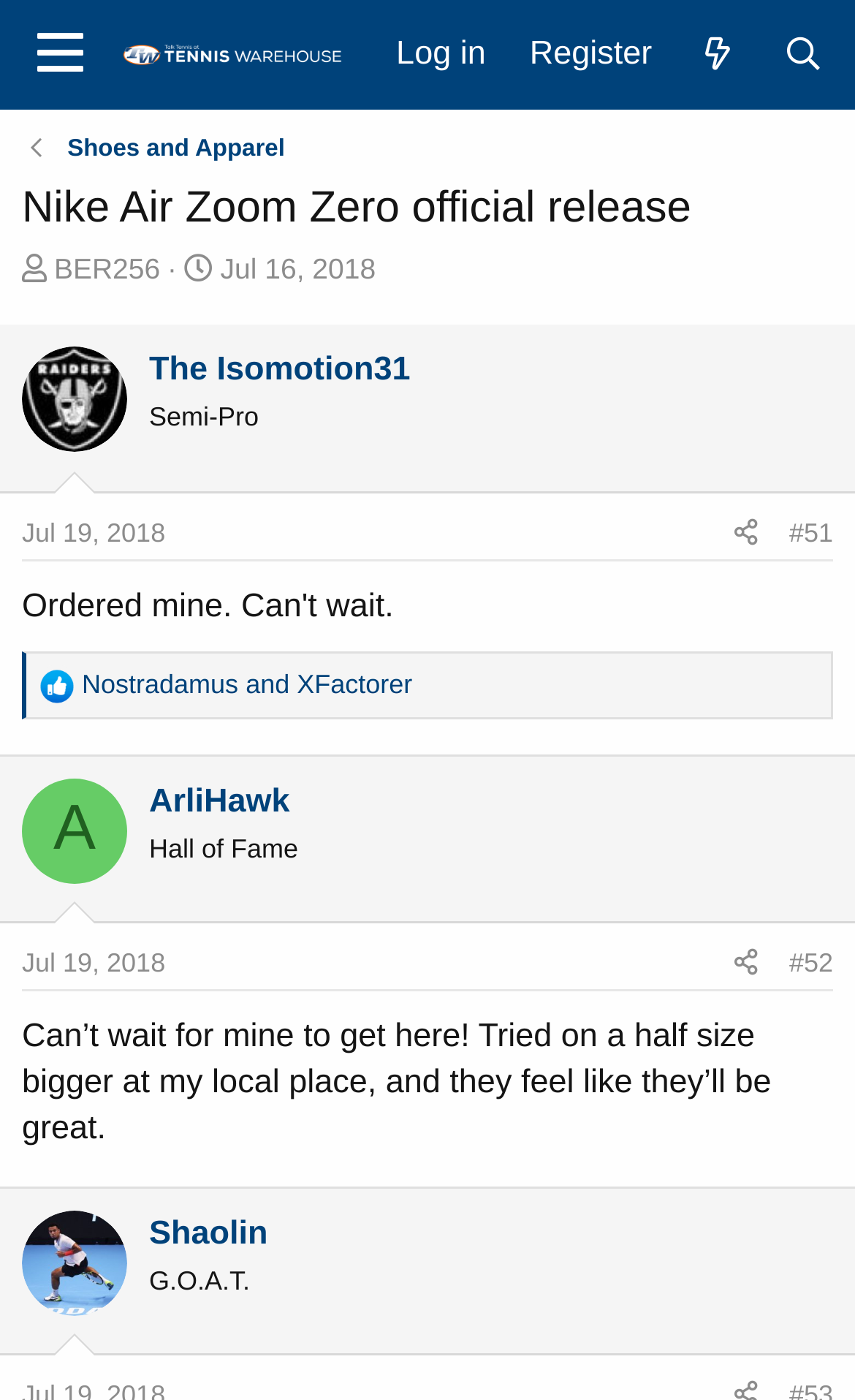Ascertain the bounding box coordinates for the UI element detailed here: "Log in". The coordinates should be provided as [left, top, right, bottom] with each value being a float between 0 and 1.

[0.438, 0.009, 0.594, 0.067]